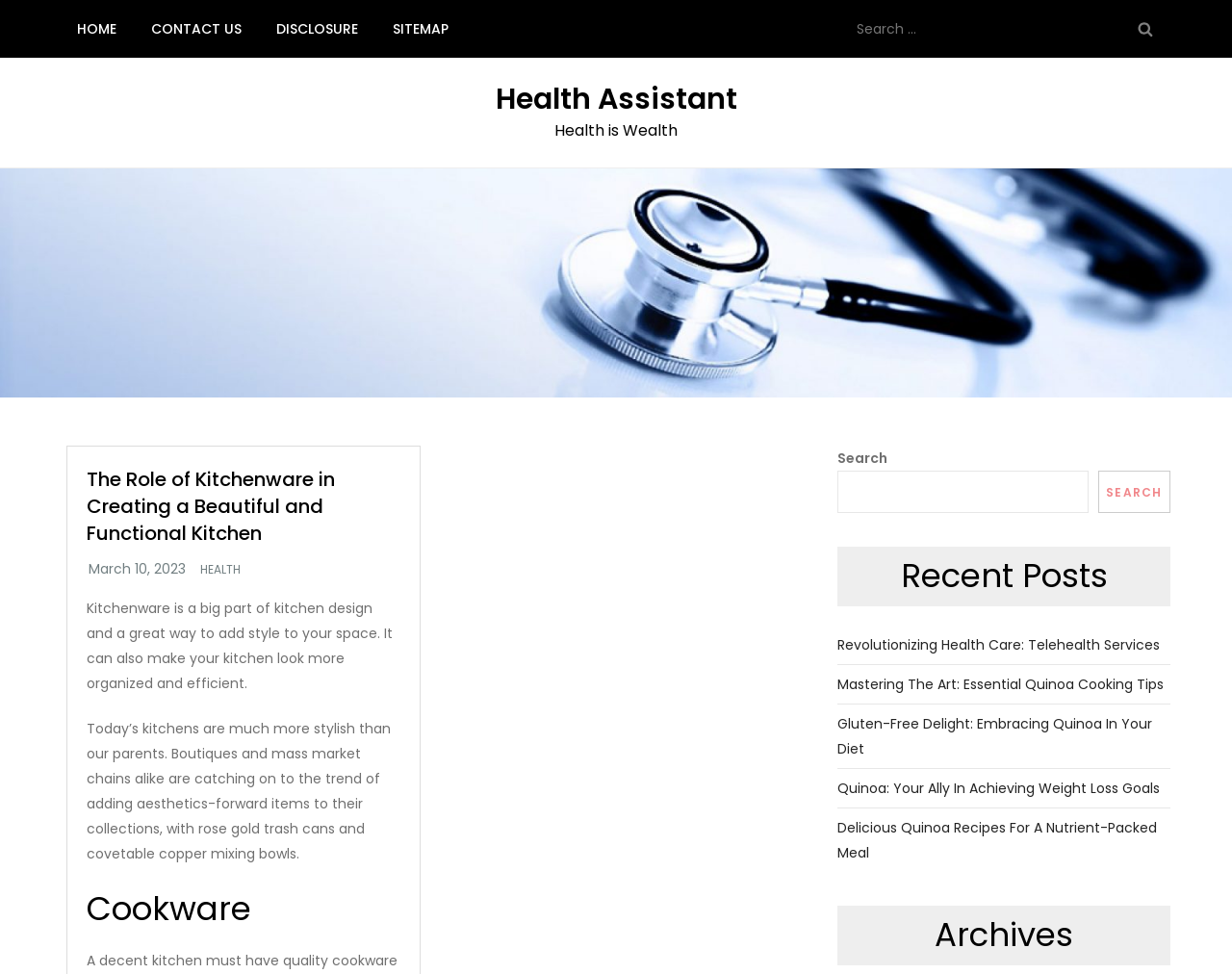What is the purpose of the search bar?
Answer with a single word or short phrase according to what you see in the image.

To search for articles